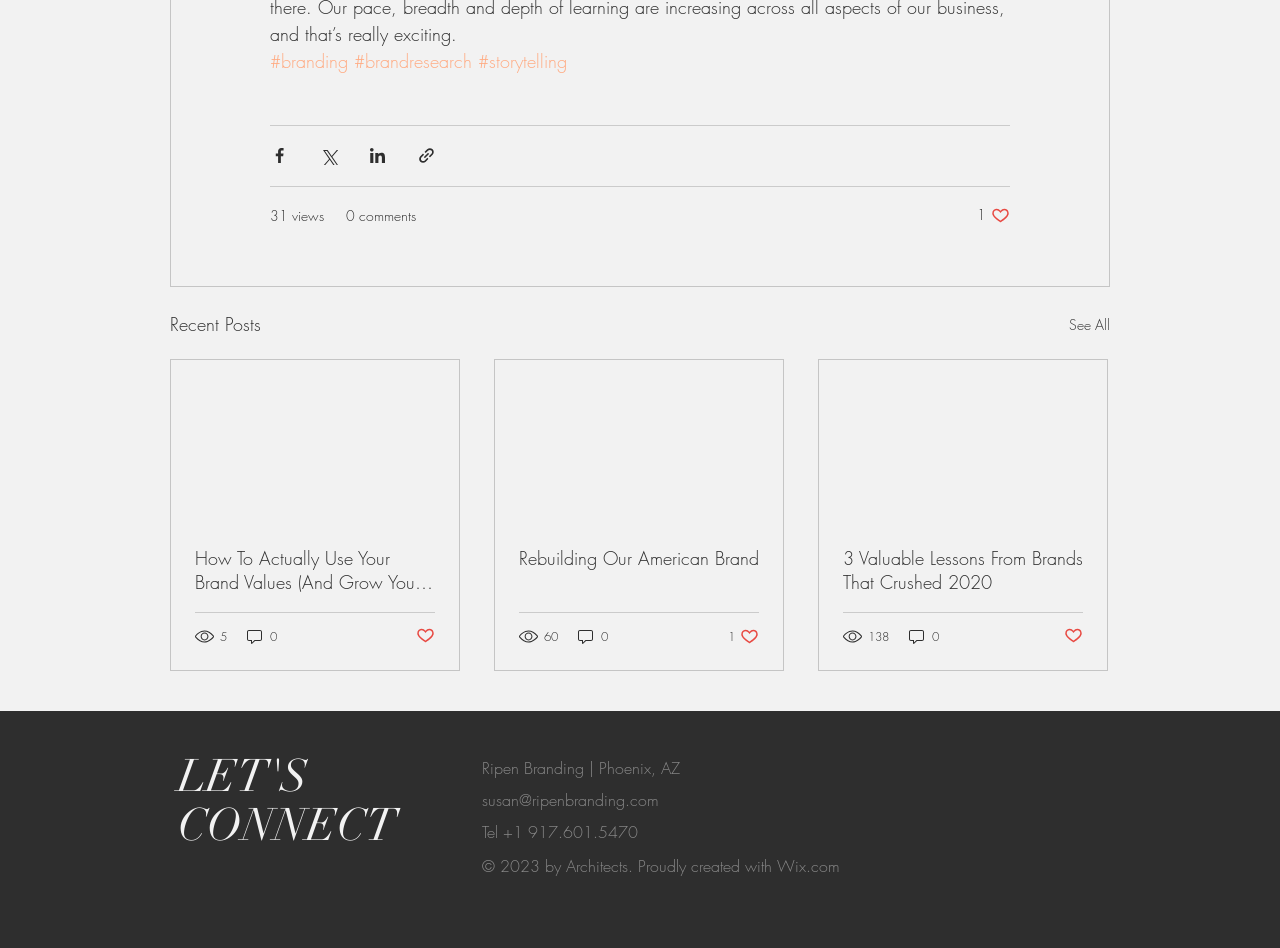Identify the bounding box coordinates of the area that should be clicked in order to complete the given instruction: "Click on the 'Share via Facebook' button". The bounding box coordinates should be four float numbers between 0 and 1, i.e., [left, top, right, bottom].

[0.211, 0.155, 0.226, 0.175]